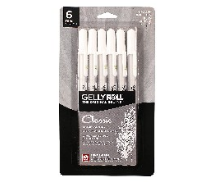Respond to the question below with a single word or phrase:
What is the purpose of the fine tips of the pens?

various creative applications